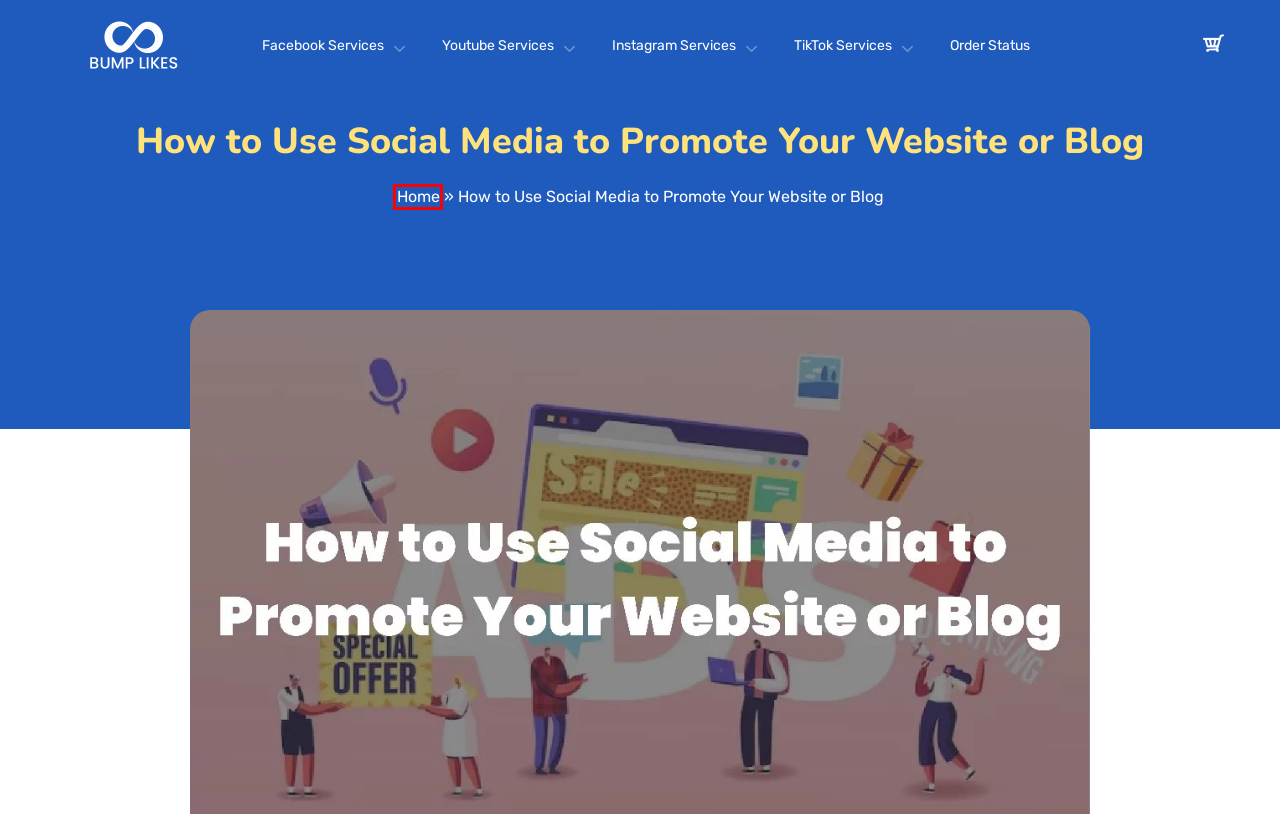Review the webpage screenshot and focus on the UI element within the red bounding box. Select the best-matching webpage description for the new webpage that follows after clicking the highlighted element. Here are the candidates:
A. Instagram - Bumplikes
B. Muller John, Author at Bumplikes
C. Privacy Policy - Bumplikes
D. Social Media Presence Protection - 6 Tips
E. Terms of Use - Bumplikes
F. Buy Affordable Instagram Likes
G. October 2023 - Bumplikes
H. Contact Us - Bumplikes

F